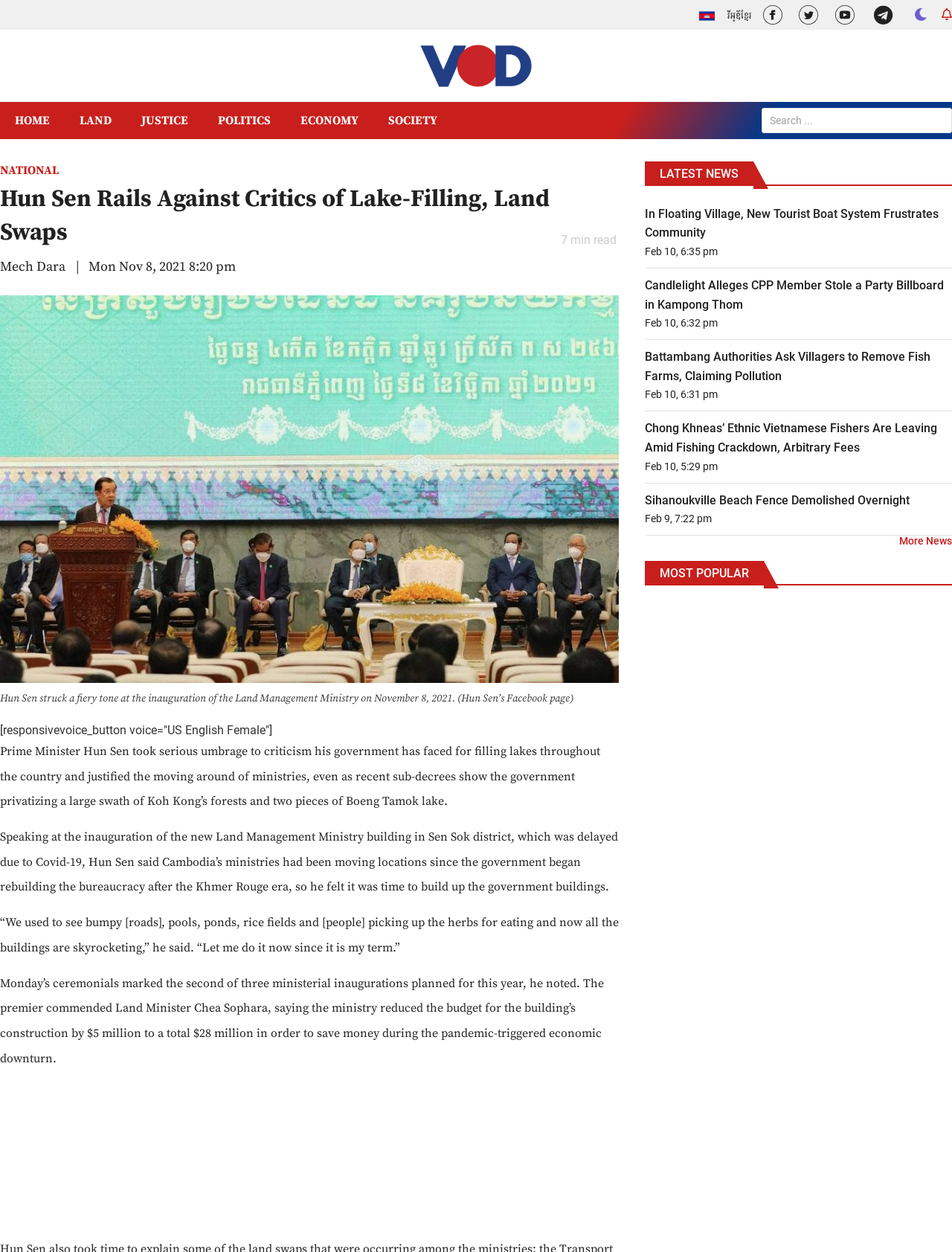Show me the bounding box coordinates of the clickable region to achieve the task as per the instruction: "Read In Floating Village, New Tourist Boat System Frustrates Community".

[0.677, 0.165, 0.986, 0.192]